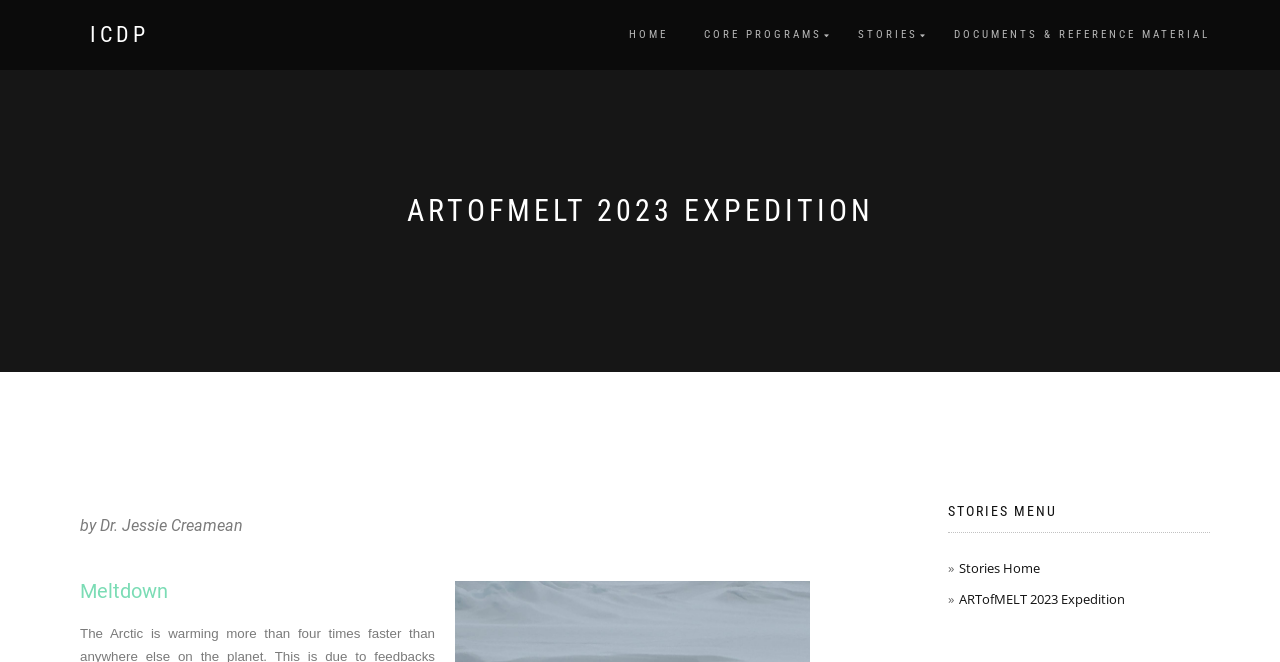Who is the author of the expedition?
Please look at the screenshot and answer in one word or a short phrase.

Dr. Jessie Creamean